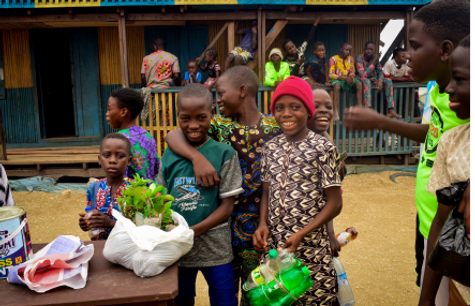Describe all the elements and aspects of the image comprehensively.

In the vibrant community of Makoko, a group of enthusiastic children proudly display their creative environmental efforts. With smiles and excitement, the kids gather around a table, showcasing their recycled works. One child holds a bag filled with soil and young plants, symbolizing their initiative to beautify their environment. Others clutch brightly colored plastic bottles, repurposed into artistic expressions. Behind them, a backdrop of their community's houses reflects the spirit of collaboration and creativity. The scene highlights the sense of community and the importance of environmental stewardship, as these young students draw inspiration from initiatives like the Hanging Gardens of Babylon to make a positive impact in their neighborhood.